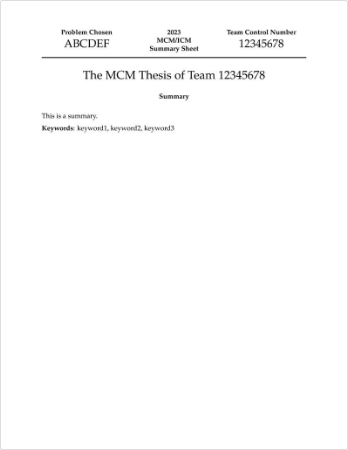What is the name of the contest?
Please craft a detailed and exhaustive response to the question.

The name of the contest can be found at the top of the summary sheet, which is the Mathematical Contest in Modeling (MCM/ICM) for the year 2023. This contest is a competition in mathematical modeling, and the team is submitting their thesis as part of the competition.